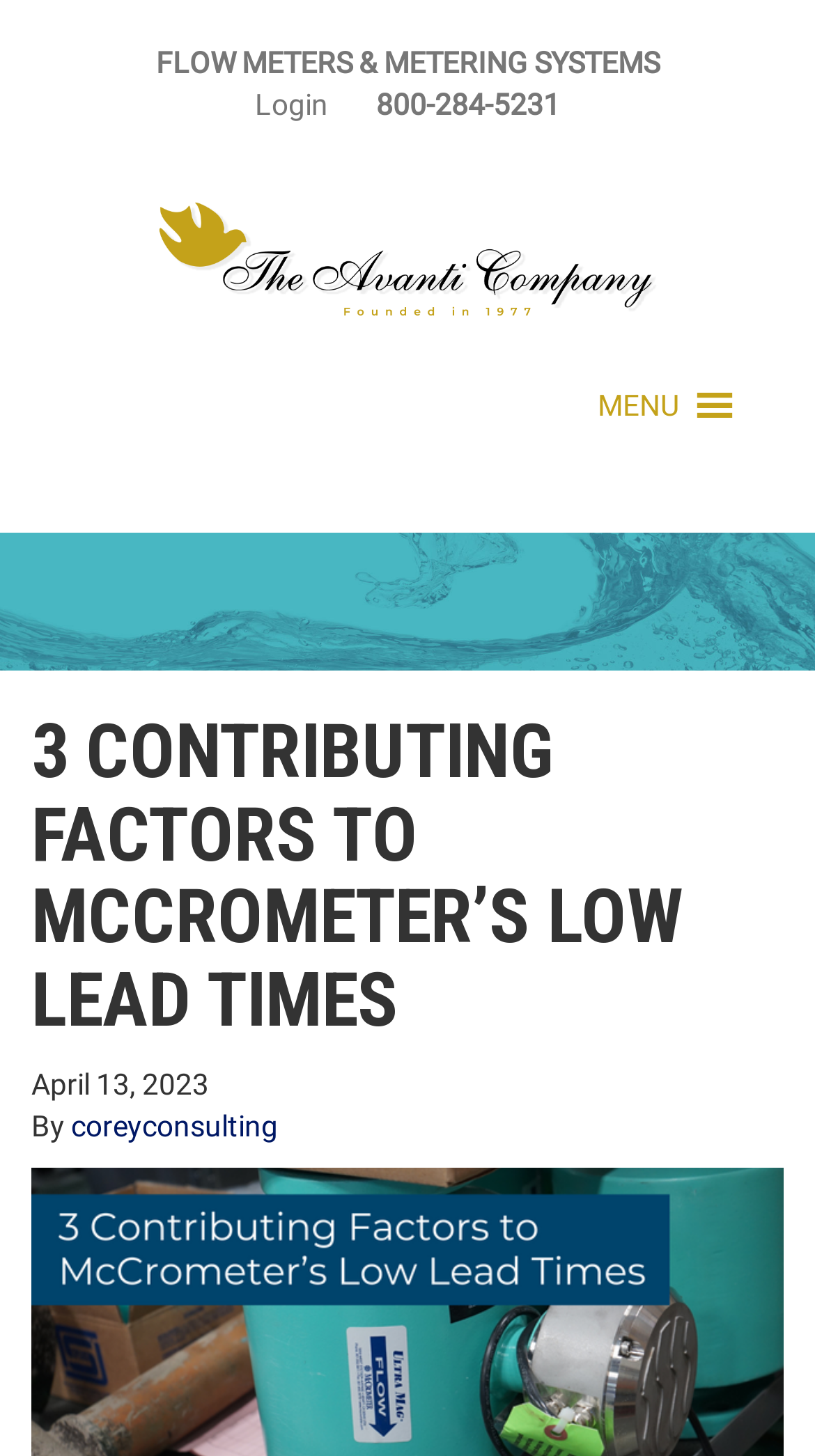Please reply with a single word or brief phrase to the question: 
What is the date of the latest article?

April 13, 2023